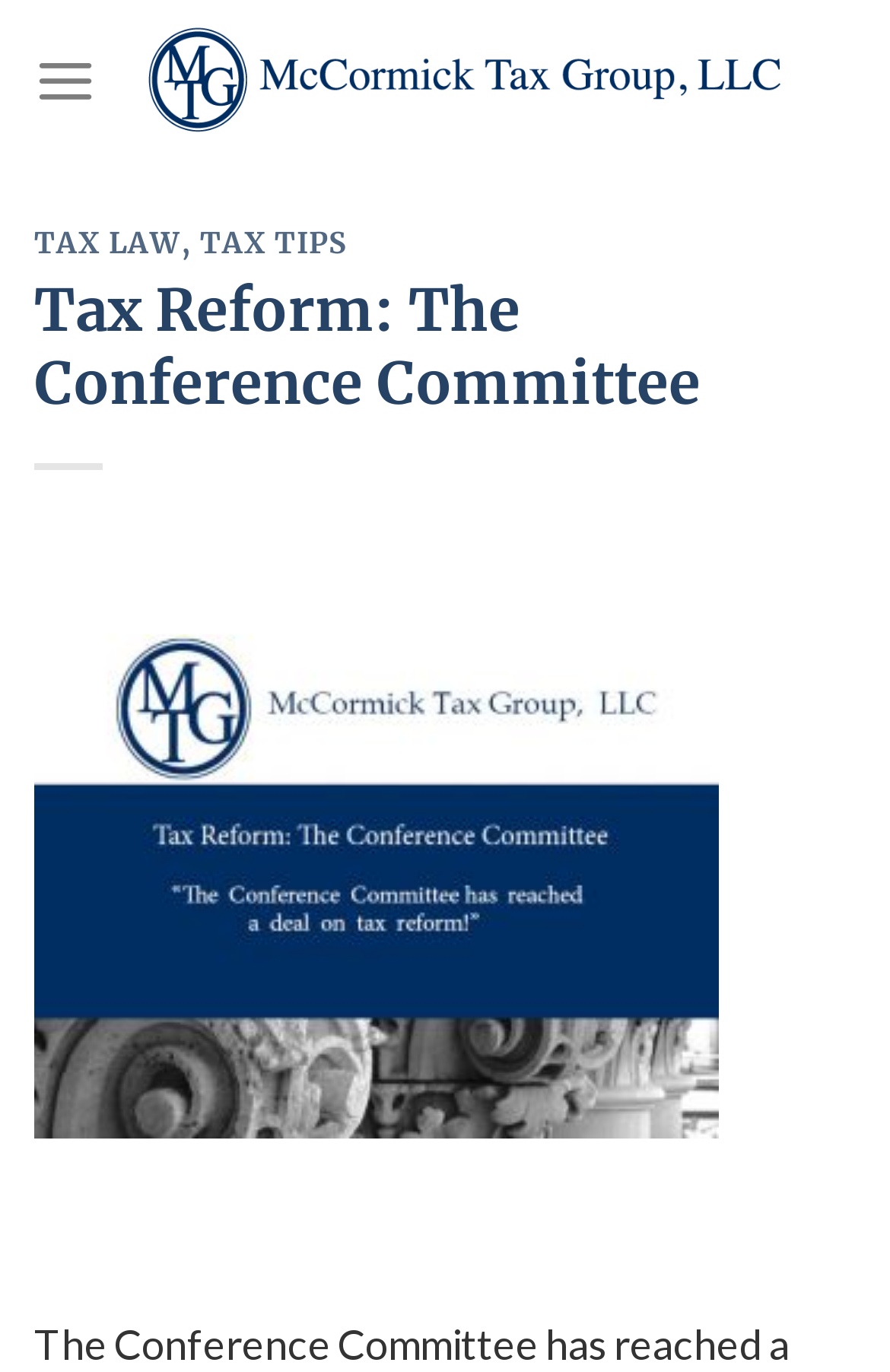Bounding box coordinates should be provided in the format (top-left x, top-left y, bottom-right x, bottom-right y) with all values between 0 and 1. Identify the bounding box for this UI element: parent_node: دخول الموظفين

None